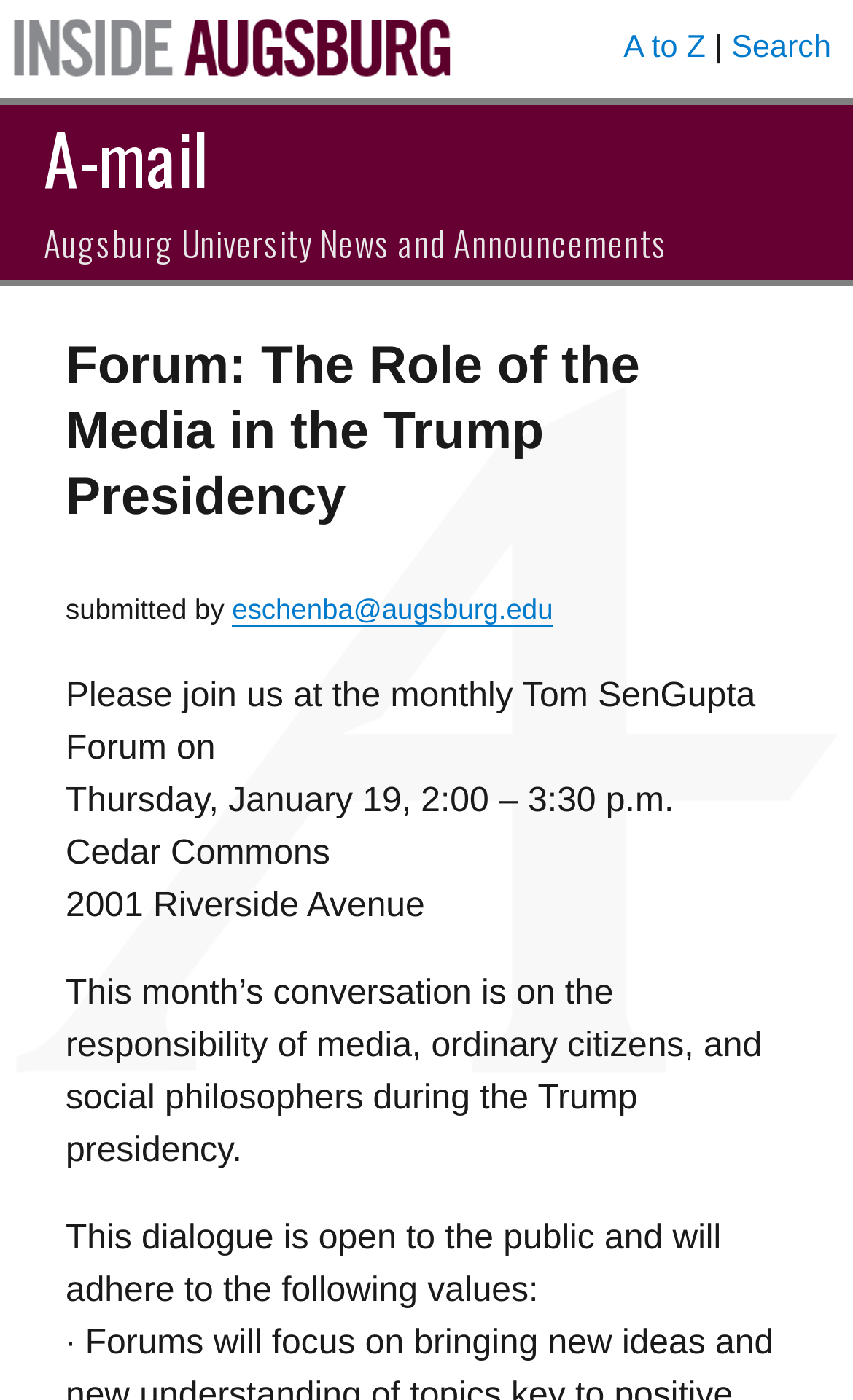Where is the event located?
Provide an in-depth and detailed explanation in response to the question.

The event location is Cedar Commons, which is mentioned in the text 'Thursday, January 19, 2:00 – 3:30 p.m. Cedar Commons'.